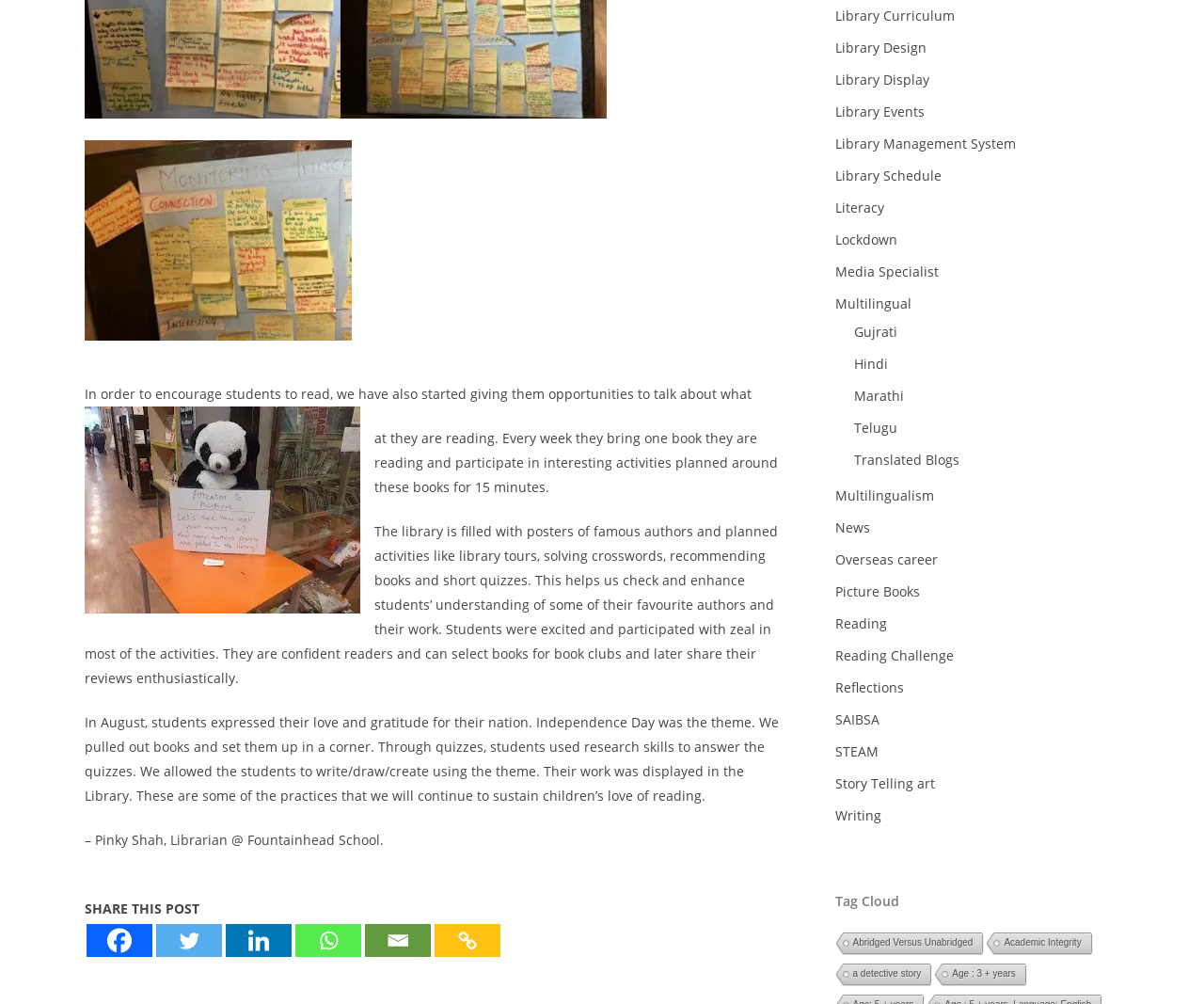Based on the element description Multilingualism, identify the bounding box of the UI element in the given webpage screenshot. The coordinates should be in the format (top-left x, top-left y, bottom-right x, bottom-right y) and must be between 0 and 1.

[0.693, 0.482, 0.93, 0.506]